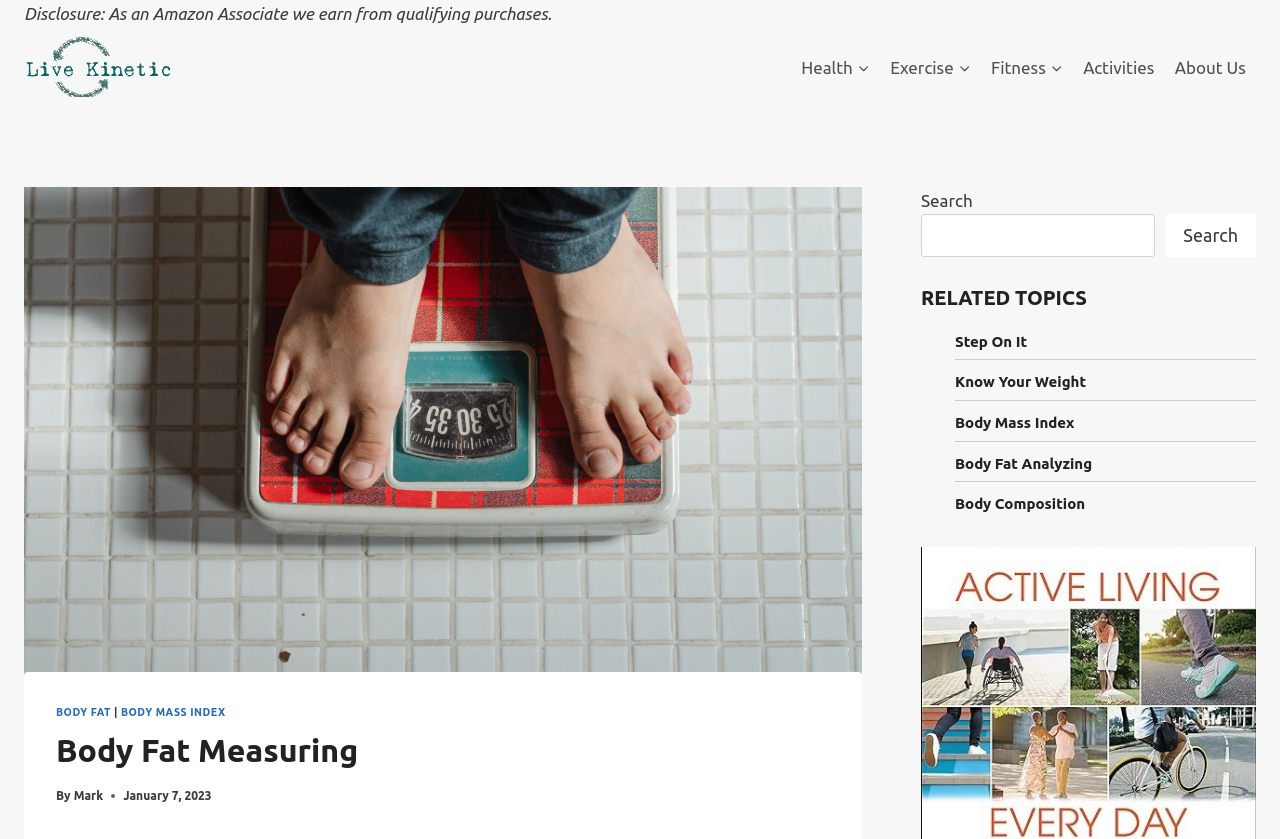What are the related topics mentioned on the webpage?
Based on the visual content, answer with a single word or a brief phrase.

Step On It, Know Your Weight, etc.